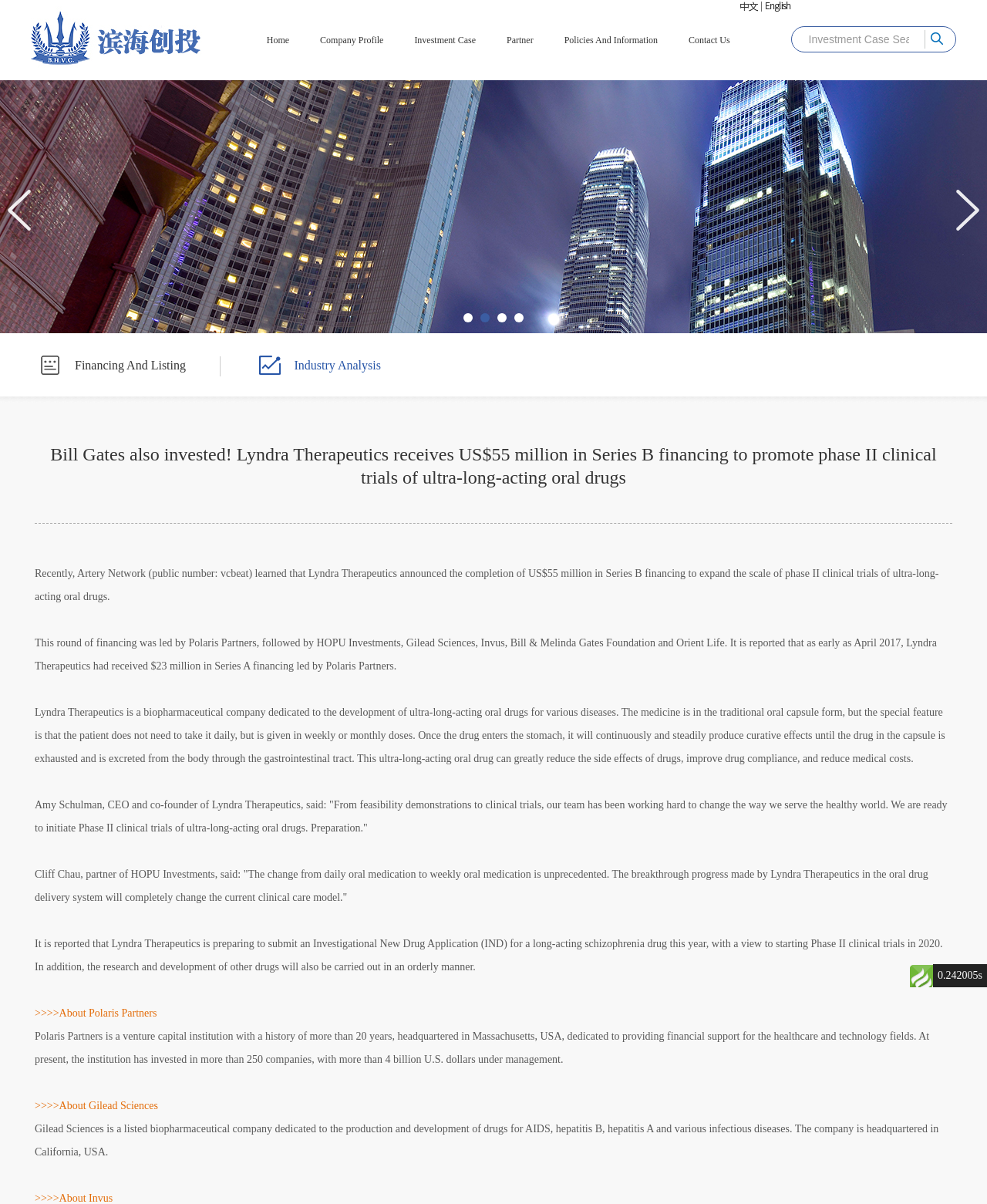Who led the Series B financing of Lyndra Therapeutics?
Use the information from the screenshot to give a comprehensive response to the question.

According to the webpage content, this round of financing was led by Polaris Partners, followed by HOPU Investments, Gilead Sciences, Invus, Bill & Melinda Gates Foundation and Orient Life.